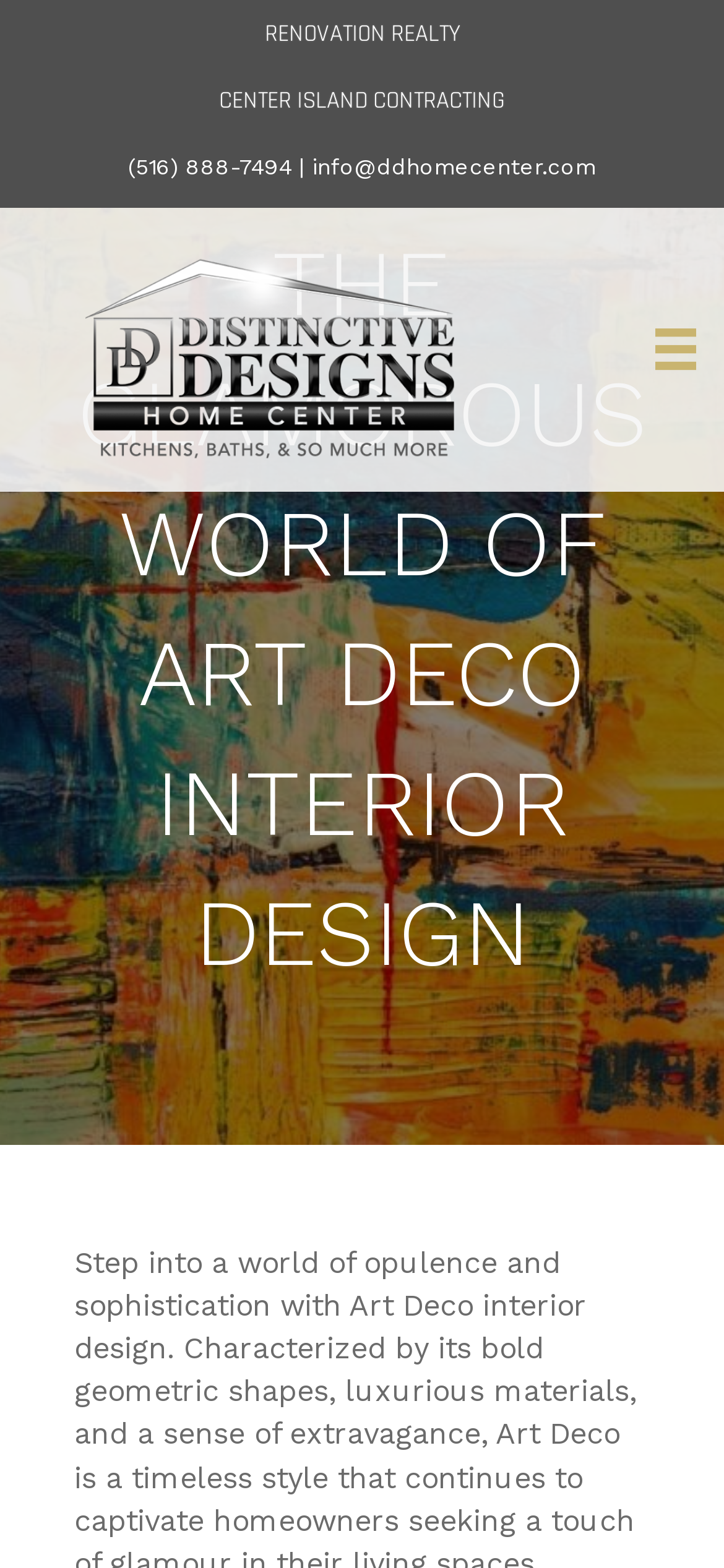Please identify the primary heading on the webpage and return its text.

THE GLAMOROUS WORLD OF ART DECO INTERIOR DESIGN